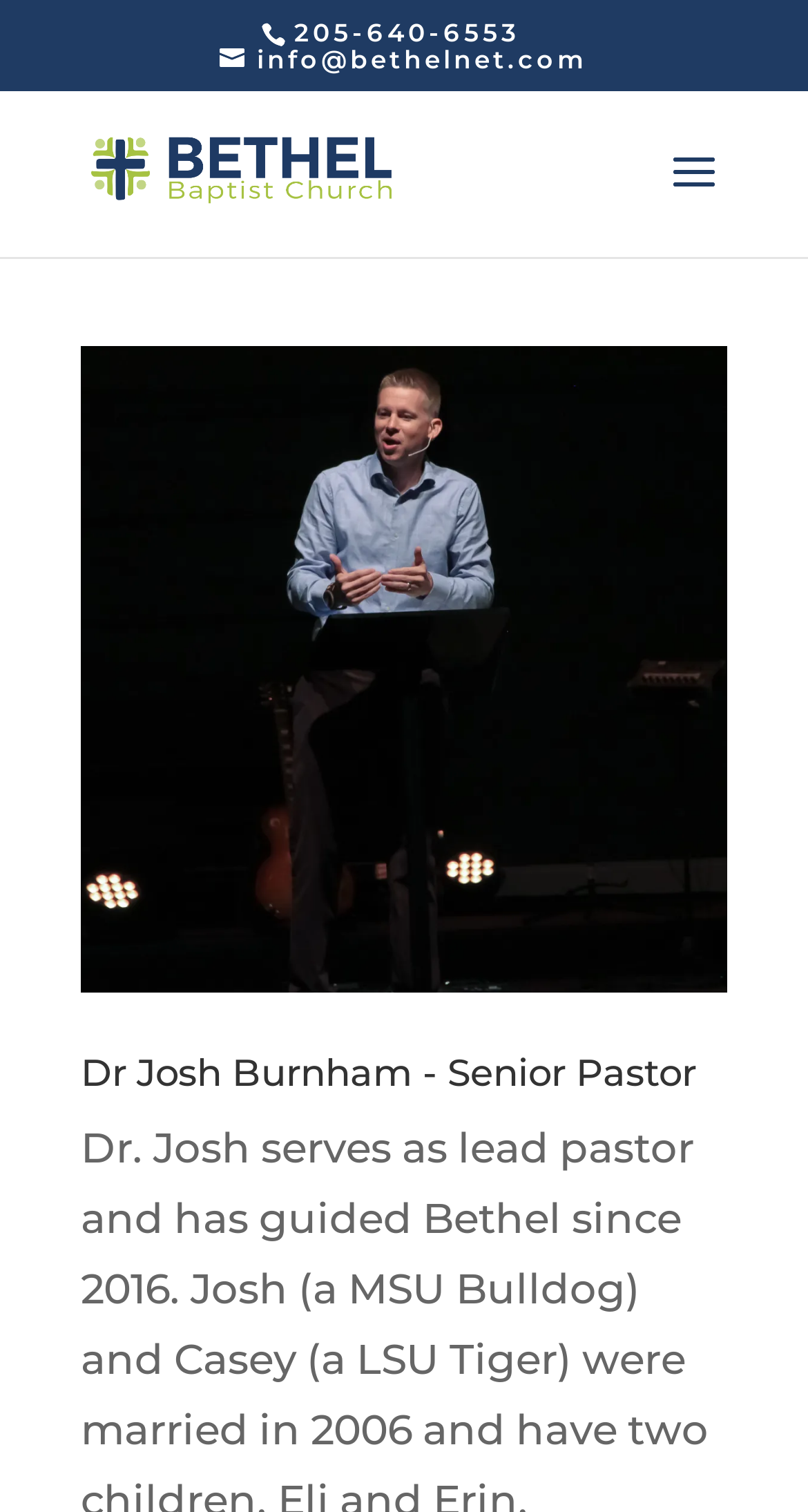Determine the bounding box coordinates for the UI element with the following description: "info@bethelnet.com". The coordinates should be four float numbers between 0 and 1, represented as [left, top, right, bottom].

[0.272, 0.029, 0.728, 0.049]